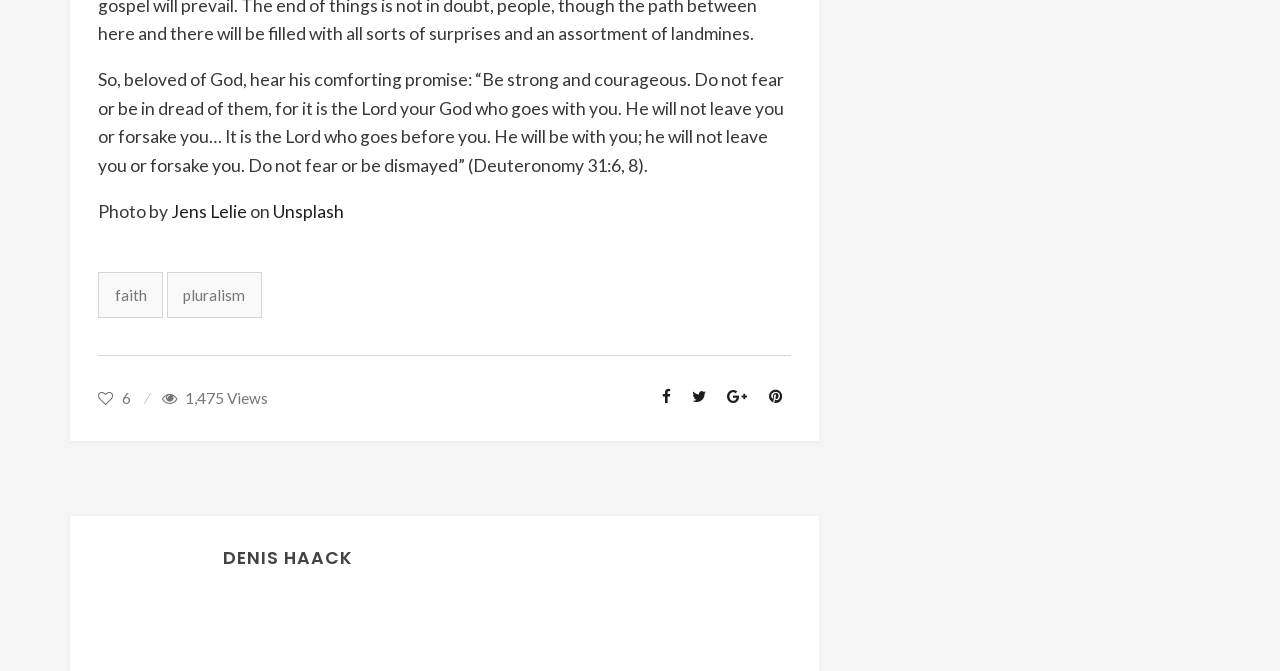Kindly determine the bounding box coordinates of the area that needs to be clicked to fulfill this instruction: "View the image on Unsplash".

[0.214, 0.299, 0.269, 0.33]